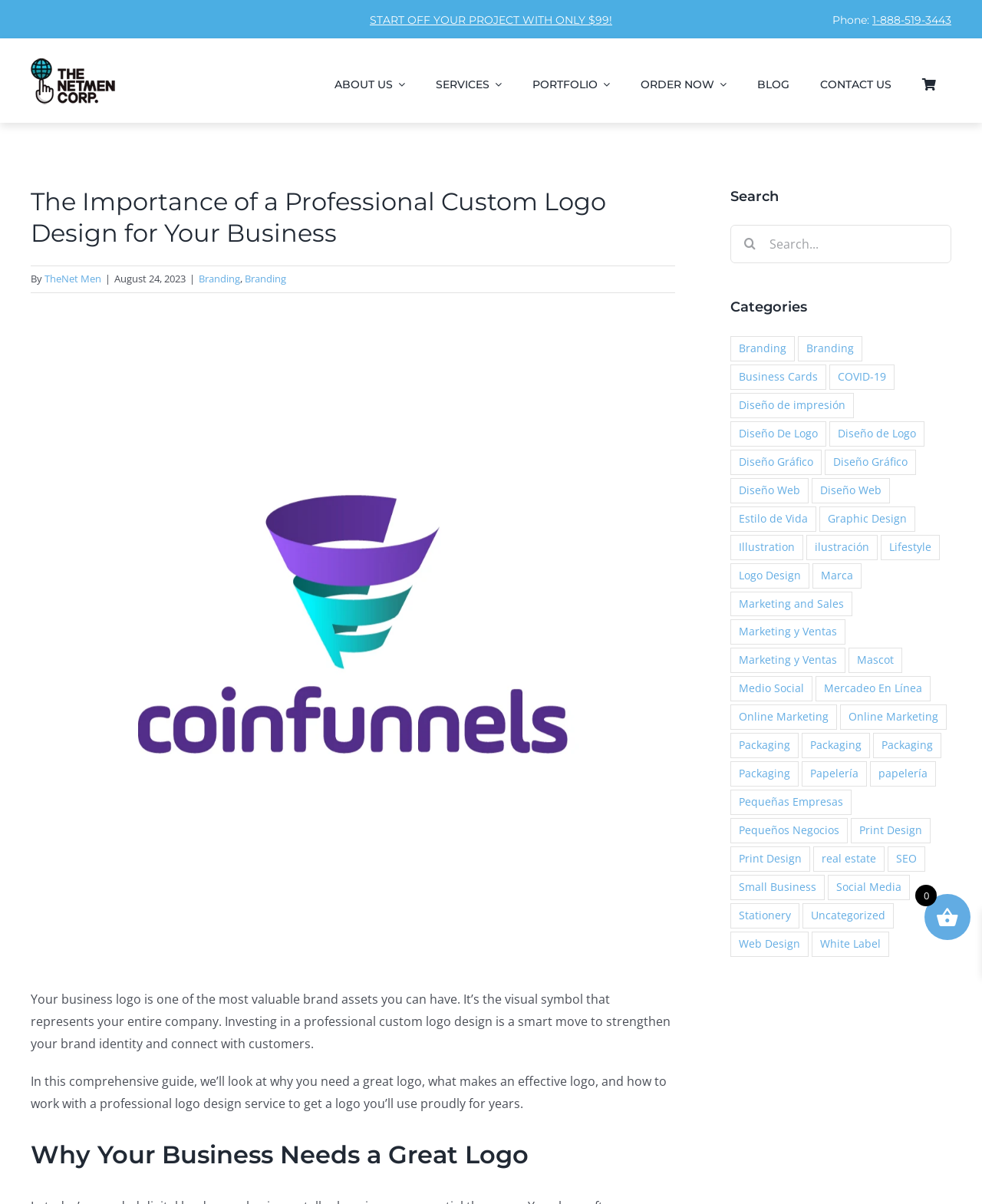Can you specify the bounding box coordinates of the area that needs to be clicked to fulfill the following instruction: "Contact the company using the phone number"?

[0.888, 0.011, 0.969, 0.022]